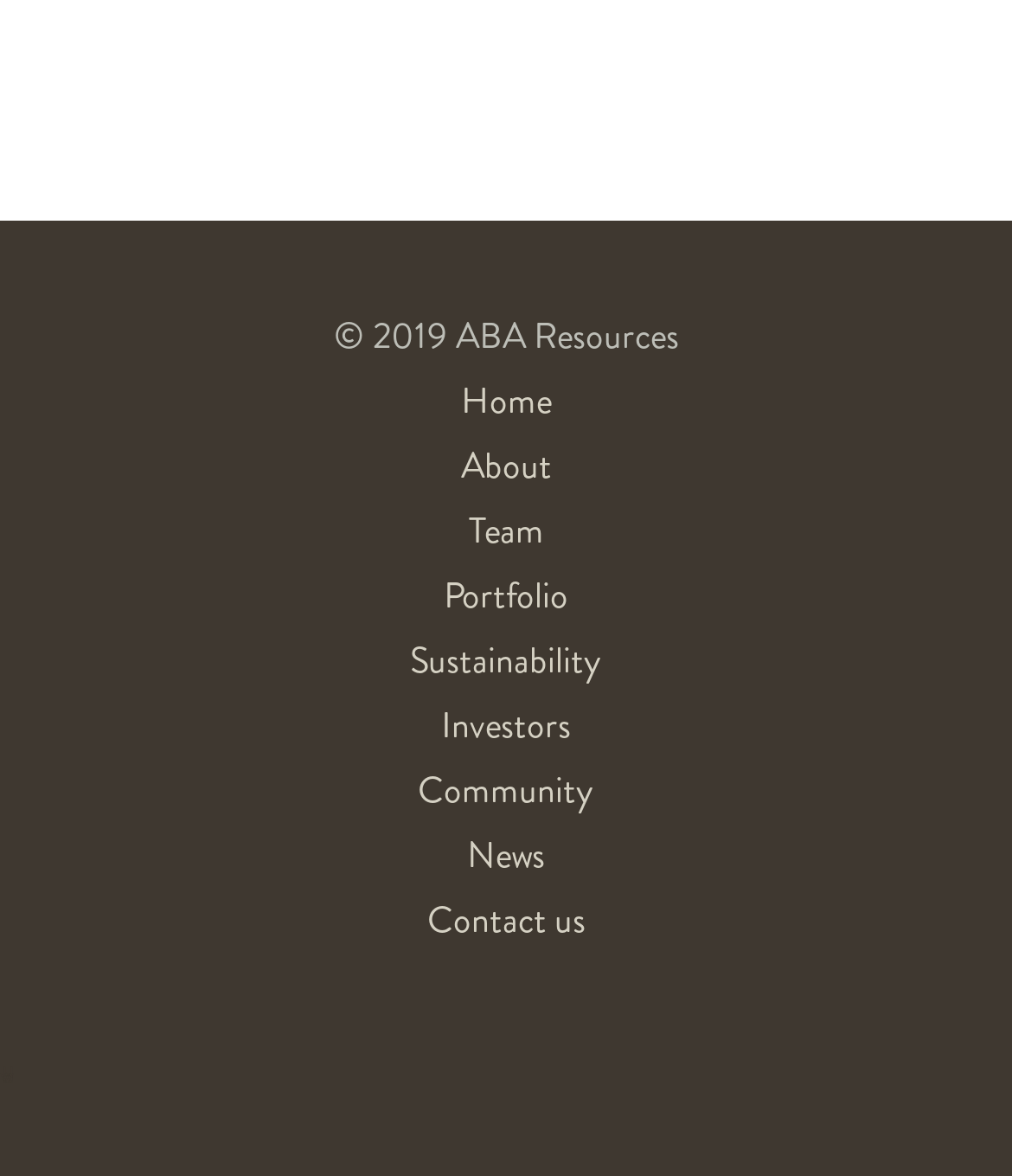How many main navigation links are there?
Please give a detailed and thorough answer to the question, covering all relevant points.

The main navigation links are 'Home', 'About', 'Team', 'Portfolio', 'Sustainability', 'Investors', 'Community', 'News', and 'Contact us'. There are 9 links in total.